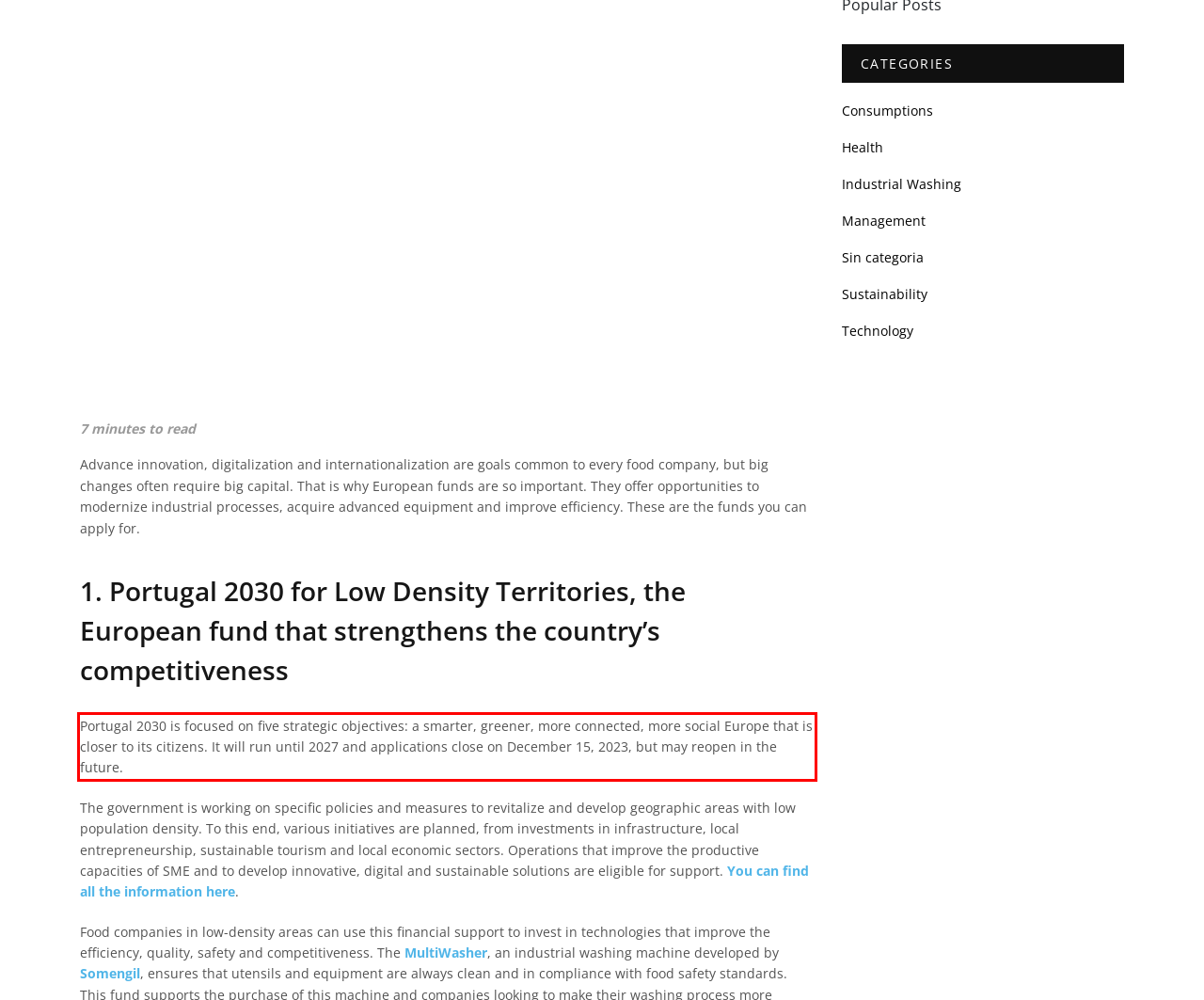Please extract the text content within the red bounding box on the webpage screenshot using OCR.

Portugal 2030 is focused on five strategic objectives: a smarter, greener, more connected, more social Europe that is closer to its citizens. It will run until 2027 and applications close on December 15, 2023, but may reopen in the future.